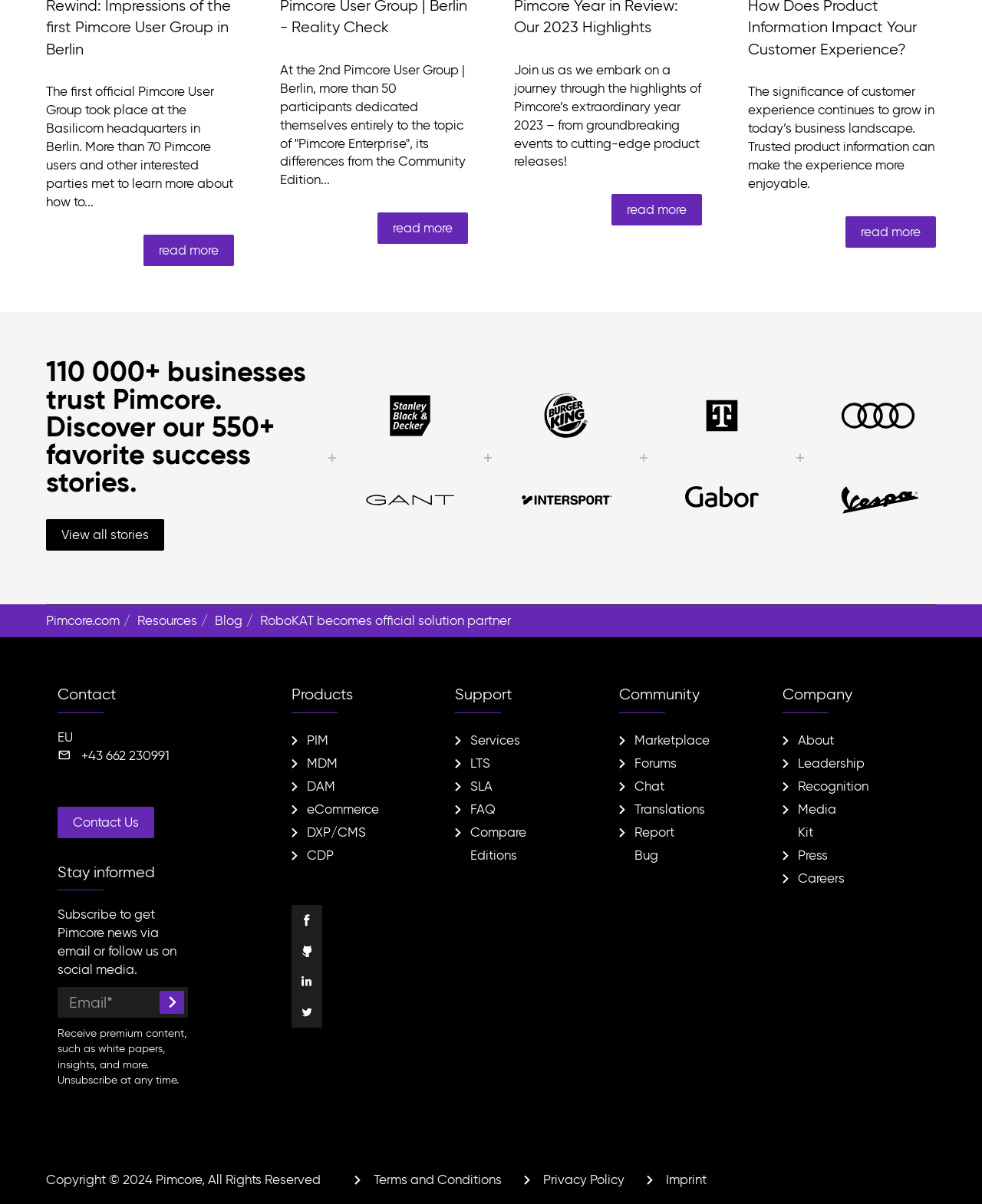Determine the bounding box coordinates of the clickable element necessary to fulfill the instruction: "learn more about Pimcore's products". Provide the coordinates as four float numbers within the 0 to 1 range, i.e., [left, top, right, bottom].

[0.312, 0.608, 0.334, 0.621]